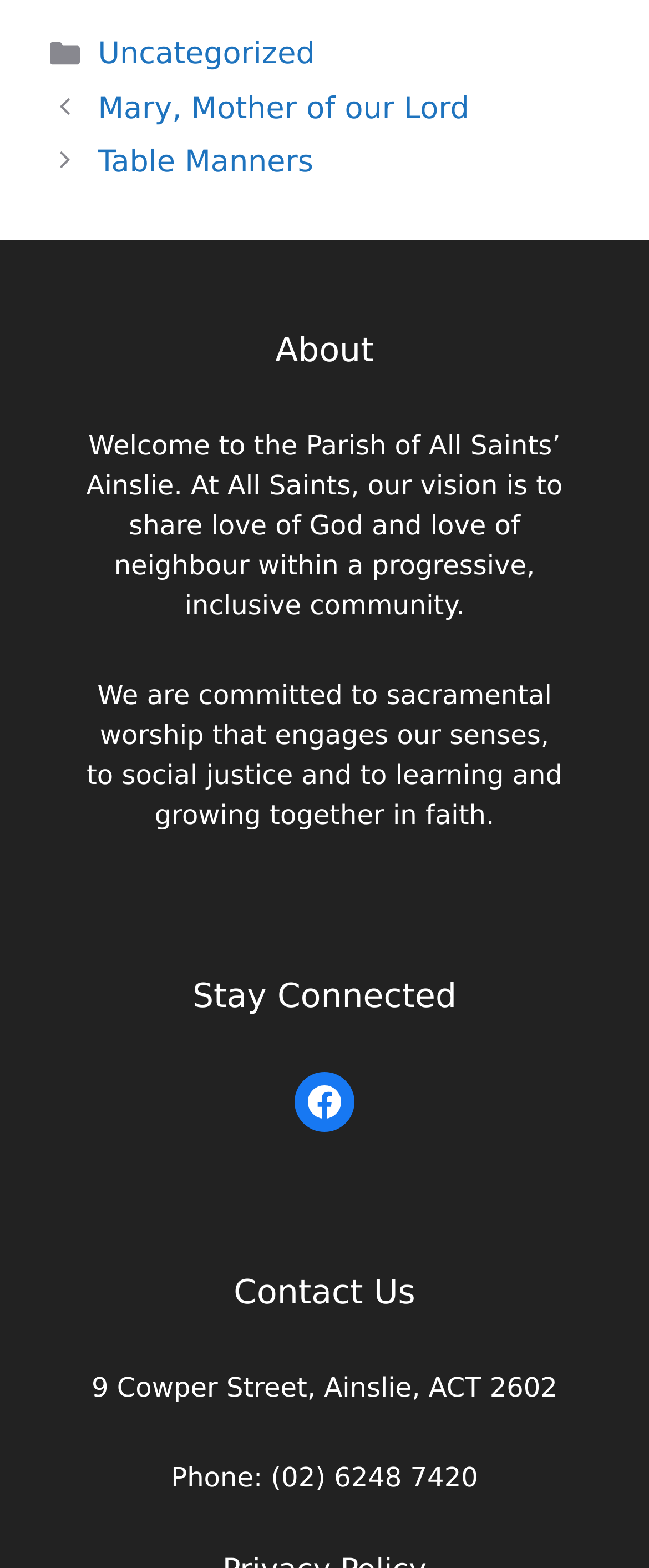From the webpage screenshot, predict the bounding box coordinates (top-left x, top-left y, bottom-right x, bottom-right y) for the UI element described here: Table Manners

[0.151, 0.092, 0.483, 0.115]